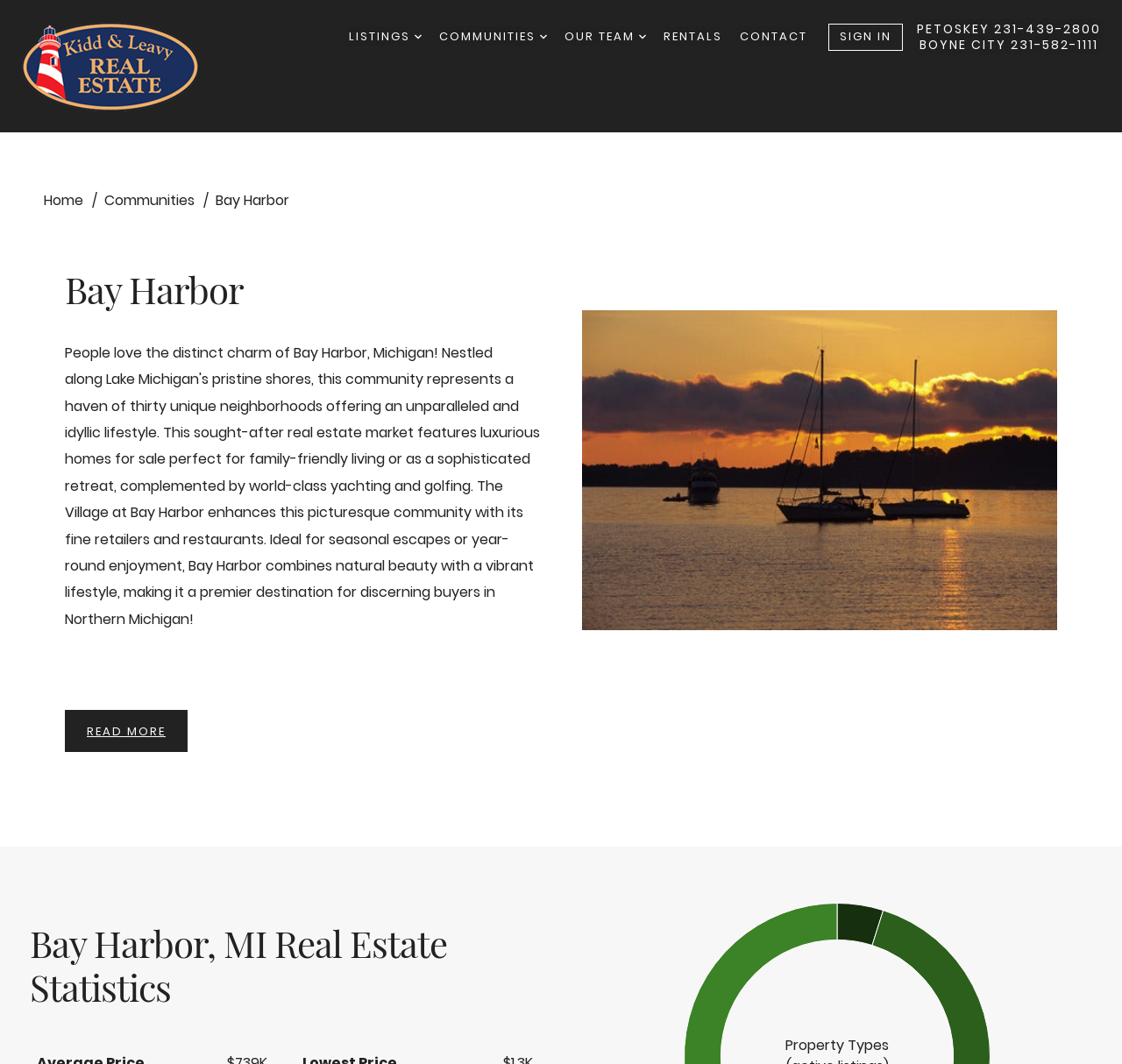Identify the bounding box coordinates for the region of the element that should be clicked to carry out the instruction: "Click on CONTACT". The bounding box coordinates should be four float numbers between 0 and 1, i.e., [left, top, right, bottom].

[0.659, 0.021, 0.72, 0.048]